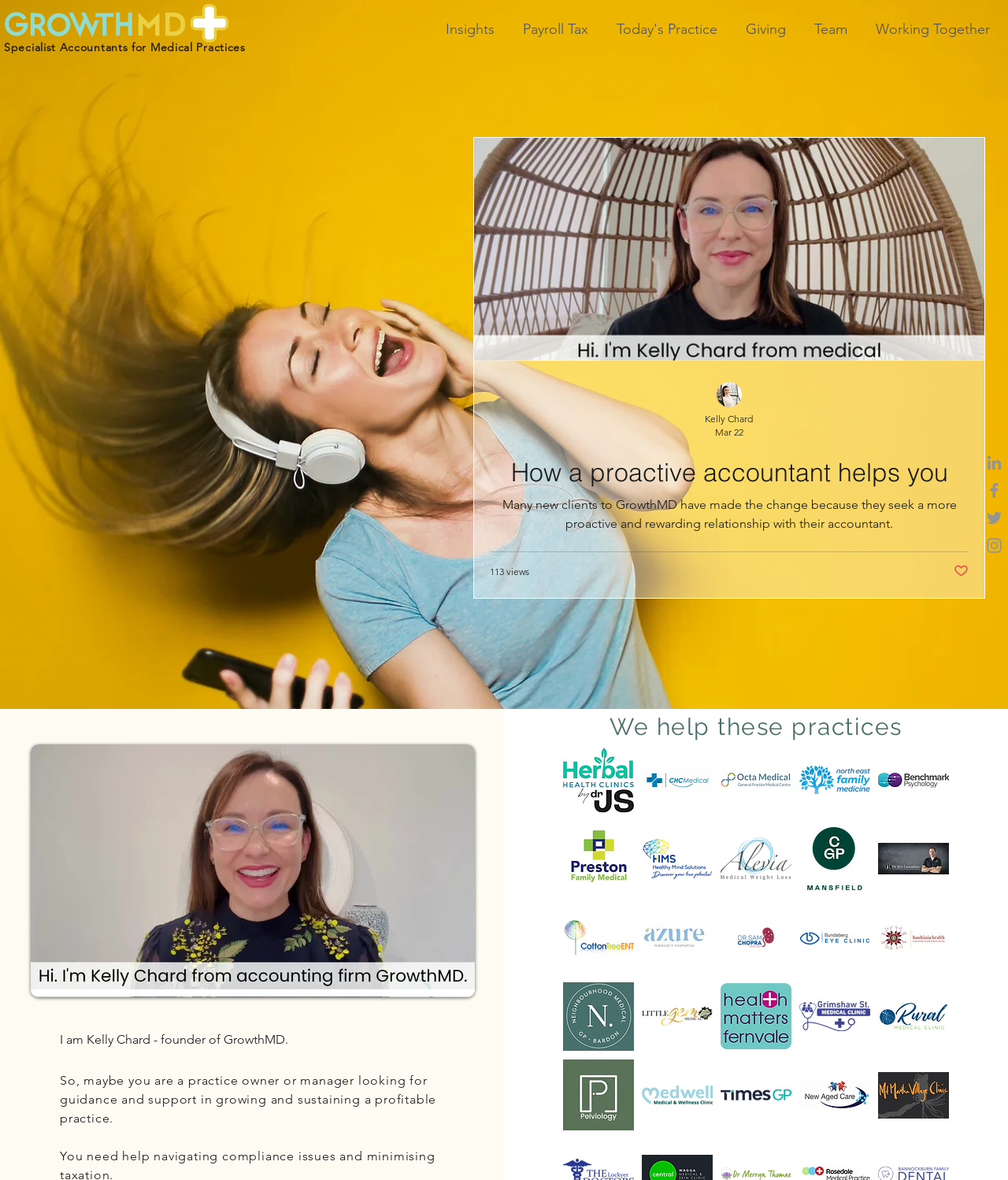Determine the bounding box coordinates of the clickable region to execute the instruction: "Visit the 'Today's Practice' page". The coordinates should be four float numbers between 0 and 1, denoted as [left, top, right, bottom].

[0.598, 0.007, 0.726, 0.031]